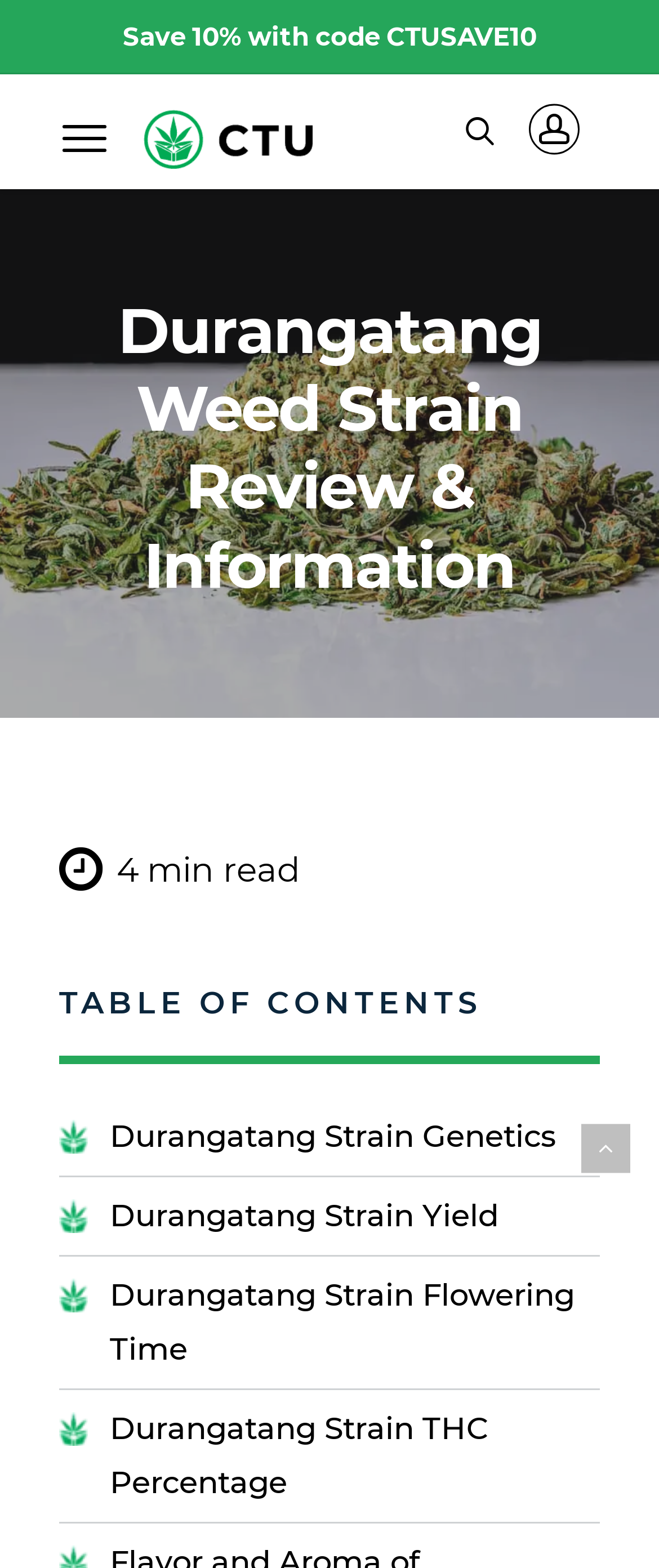Find the primary header on the webpage and provide its text.

Durangatang Weed Strain Review & Information